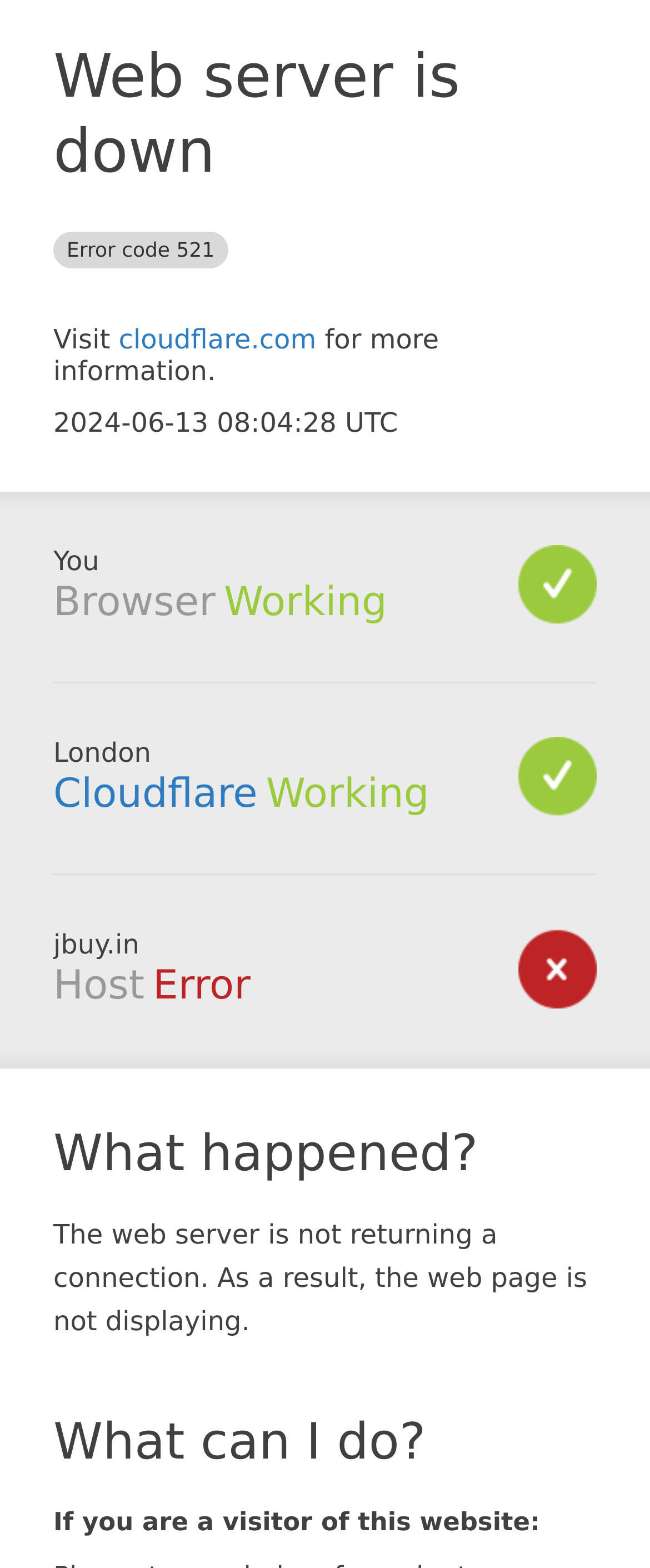What is the reason for the webpage not displaying?
We need a detailed and meticulous answer to the question.

The reason for the webpage not displaying is mentioned in the section 'What happened?' on the webpage, which states that 'The web server is not returning a connection. As a result, the web page is not displaying.'